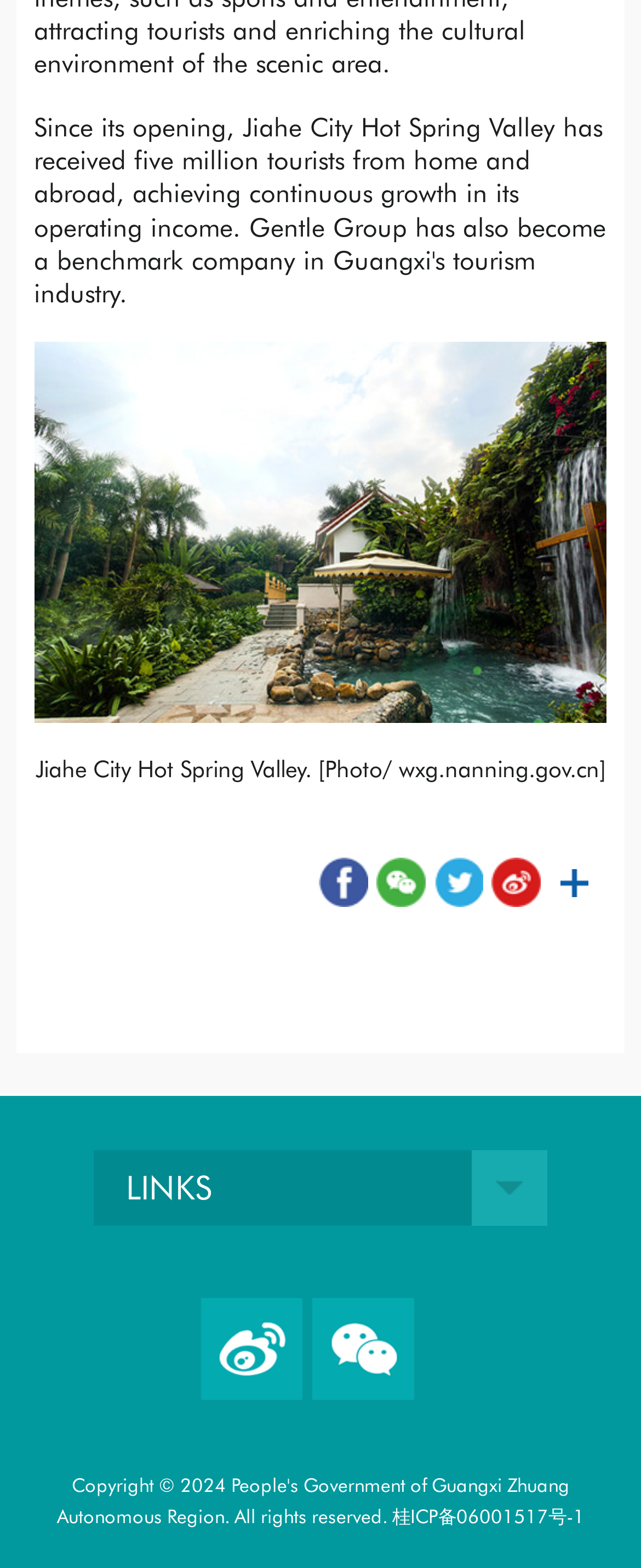What is the ICP registration number? Based on the screenshot, please respond with a single word or phrase.

桂ICP备06001517号-1